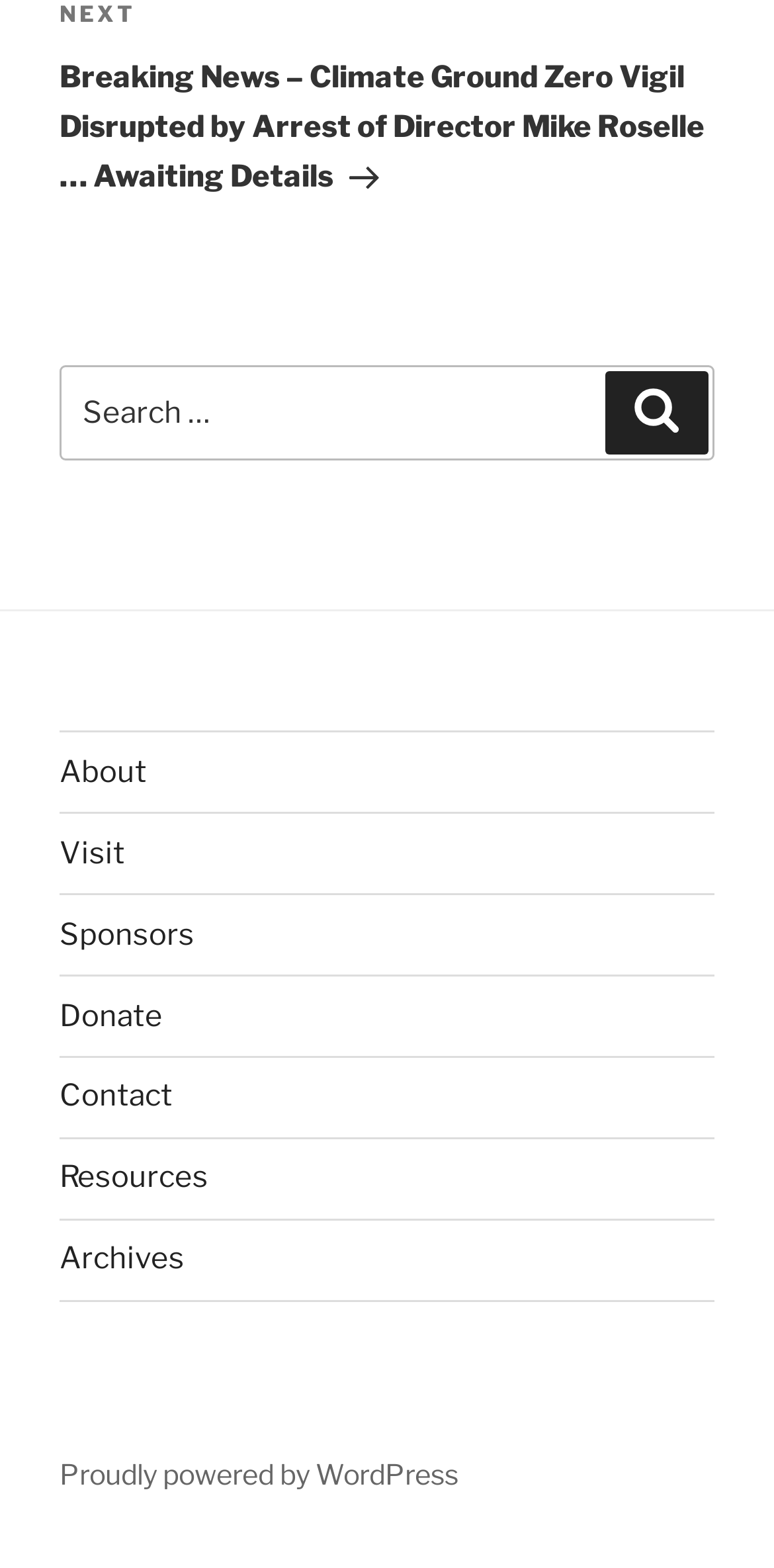What is the position of the search box relative to the footer?
Using the picture, provide a one-word or short phrase answer.

Above